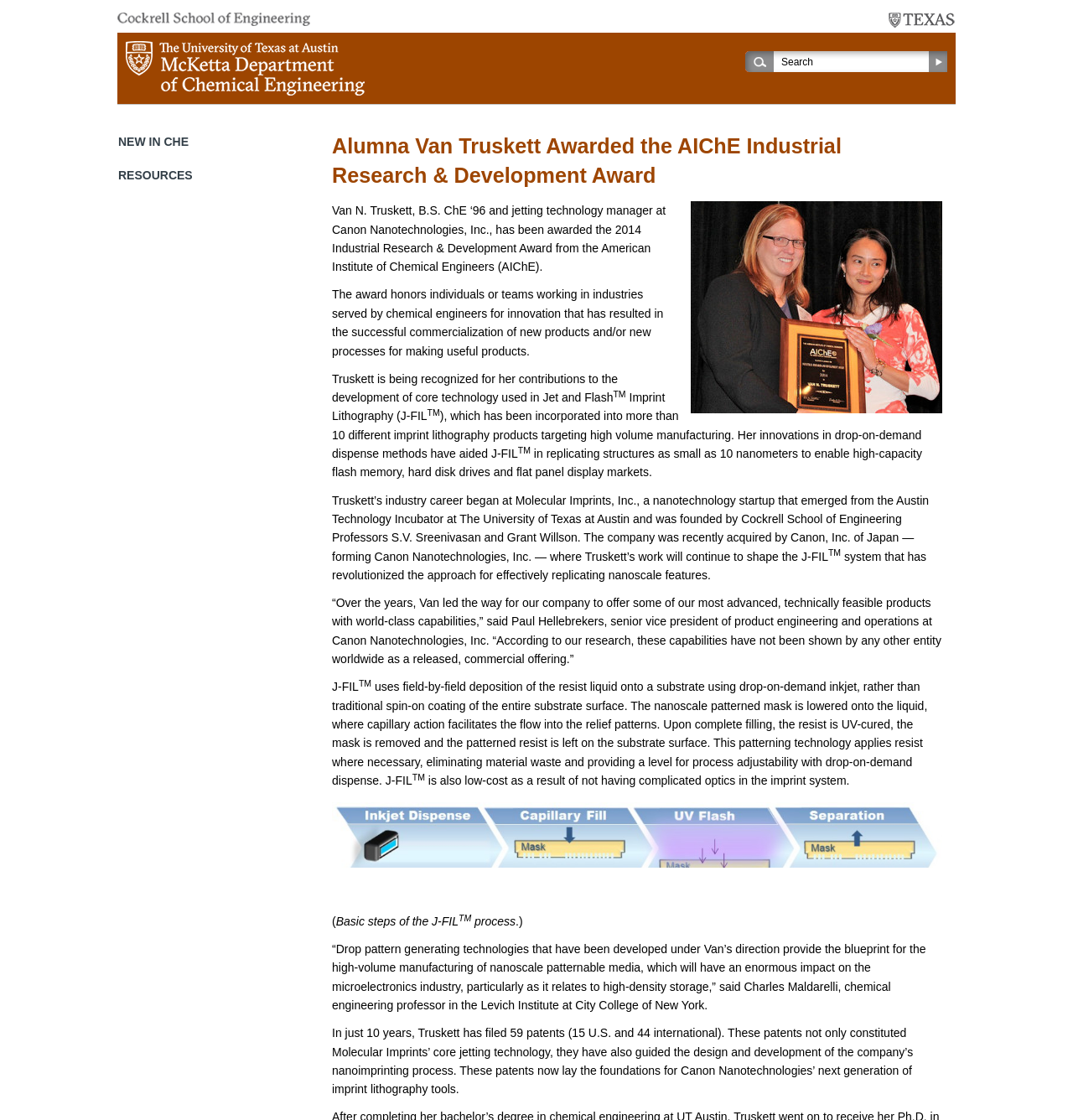Answer briefly with one word or phrase:
What is the name of the award won by Van N. Truskett?

AIChE Industrial Research & Development Award